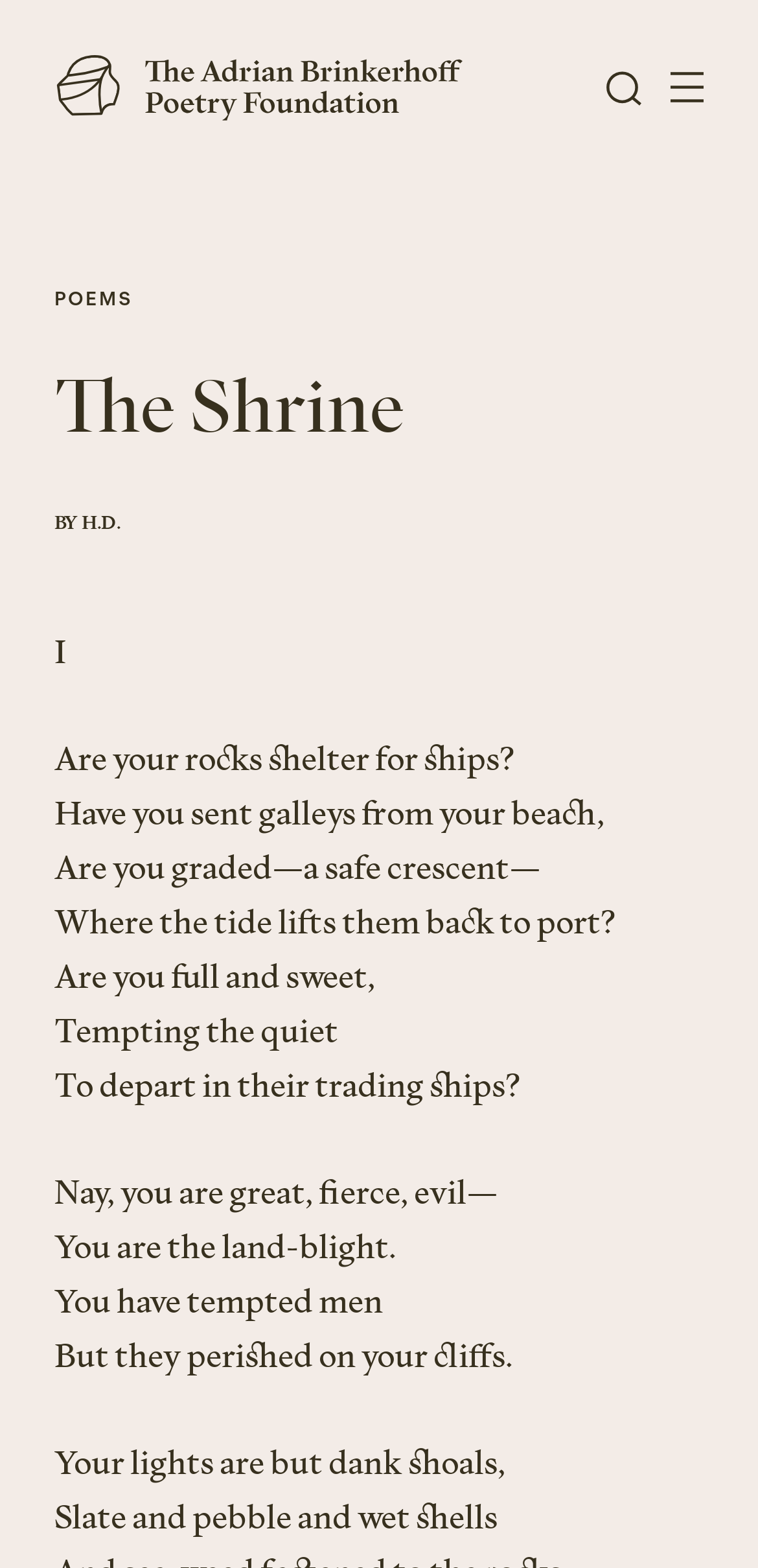What is the theme of the poem?
Please answer the question with a detailed and comprehensive explanation.

I inferred the theme of the poem by reading the poem's content, which mentions 'rocks', 'ships', 'galleys', 'beach', 'tide', 'port', and 'cliffs', indicating that the poem is about nature, specifically the sea and the coastline.